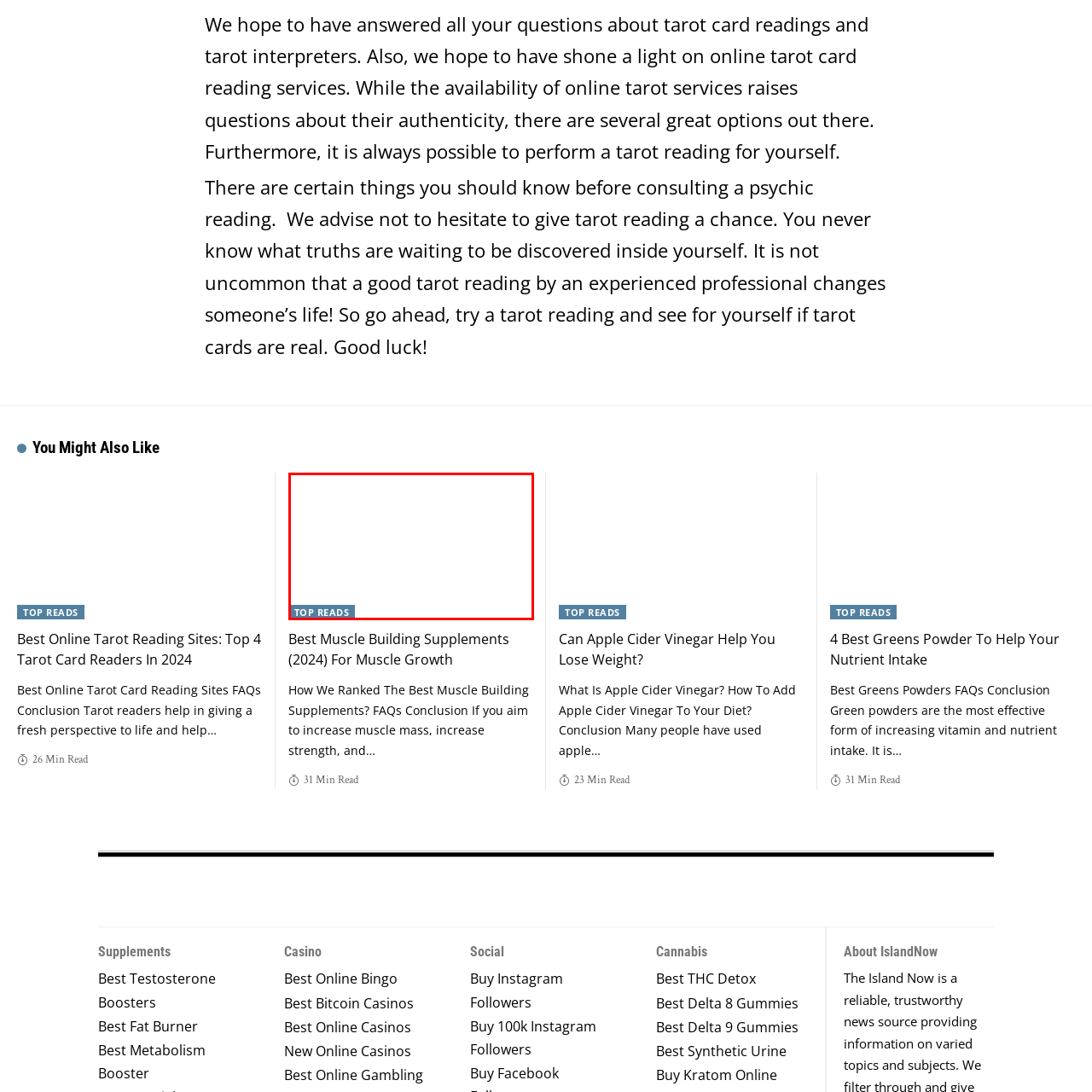Narrate the specific details and elements found within the red-bordered image.

The image presents a navigation component from a webpage, prominently featuring the label "TOP READS" in a bold, eye-catching format. This section is likely designed to highlight popular articles or links of interest, enticing visitors to explore key content further. Surrounding the label is a simplistic design that emphasizes clarity and ease of navigation, ensuring that users can access valuable resources quickly. The overall aesthetic is clean and professional, reflecting the webpage's focus on providing informative and engaging material related to various topics, including tarot reading and health supplements.